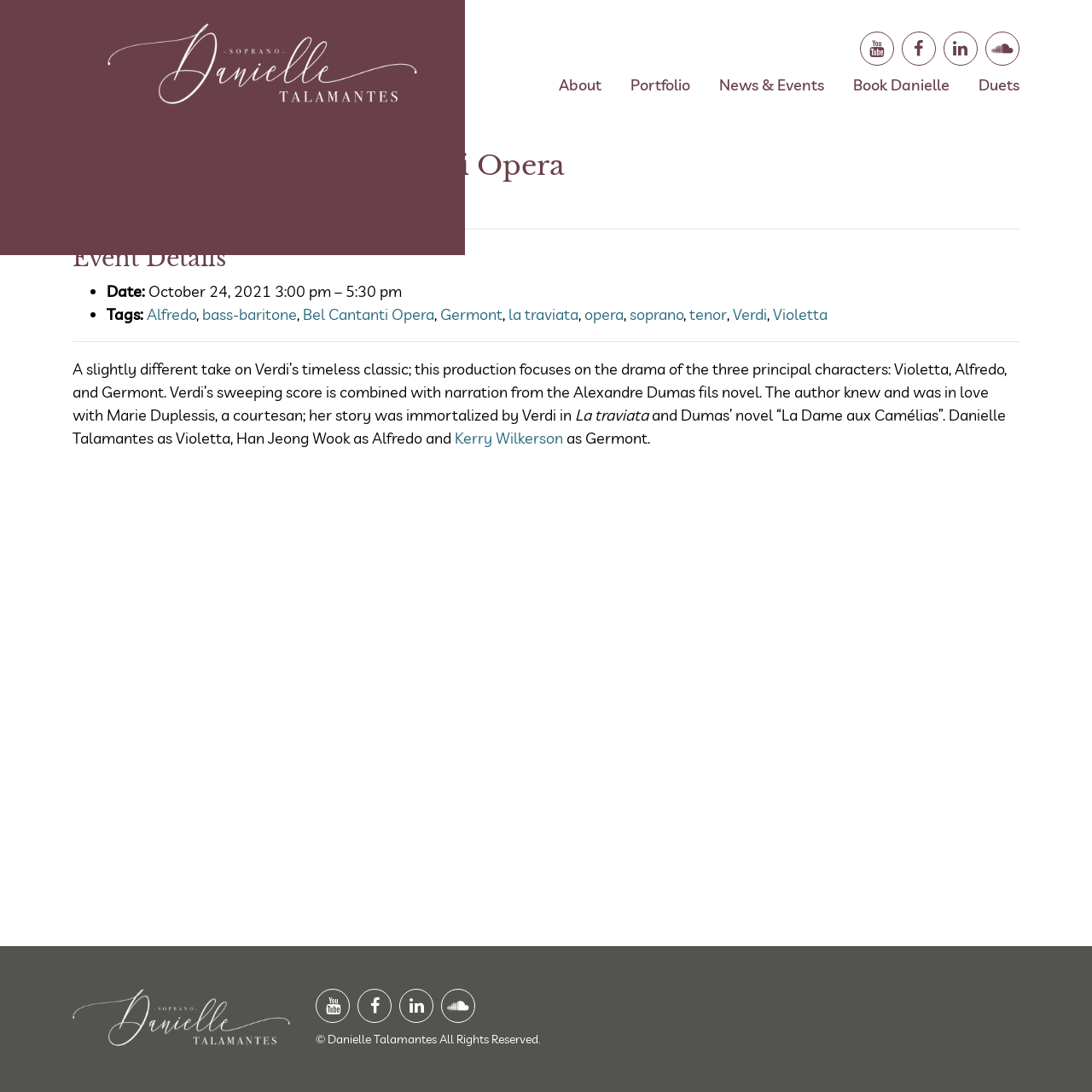Based on the image, please respond to the question with as much detail as possible:
Who is playing the role of Violetta?

The answer can be found in the blockquote text where it mentions 'Danielle Talamantes as Violetta, Han Jeong Wook as Alfredo and Kerry Wilkerson as Germont'.